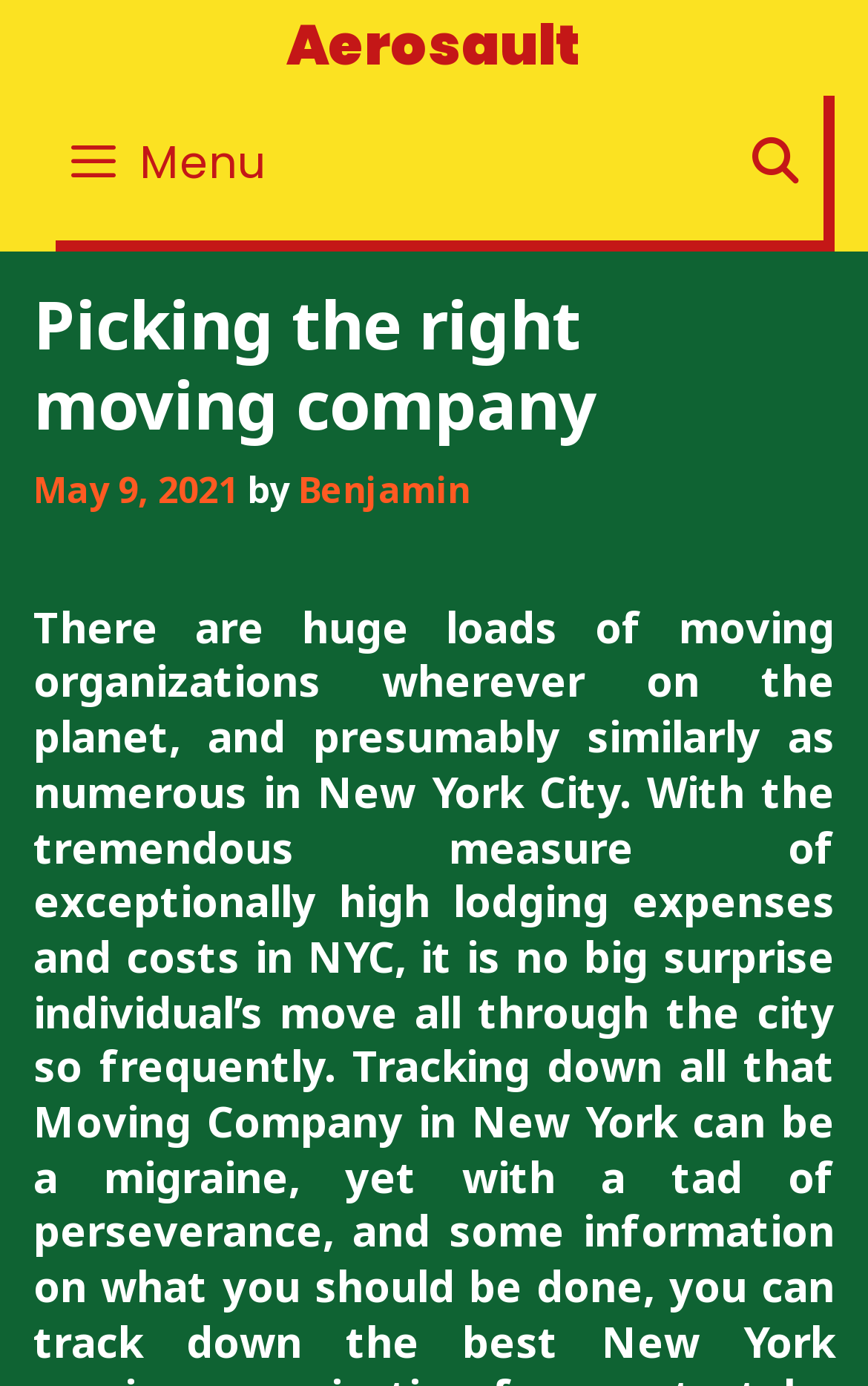Given the content of the image, can you provide a detailed answer to the question?
What is the search icon?

The search icon is represented by the Unicode character 'uf002' and is labeled as 'SEARCH', indicating that it is used for searching purposes.